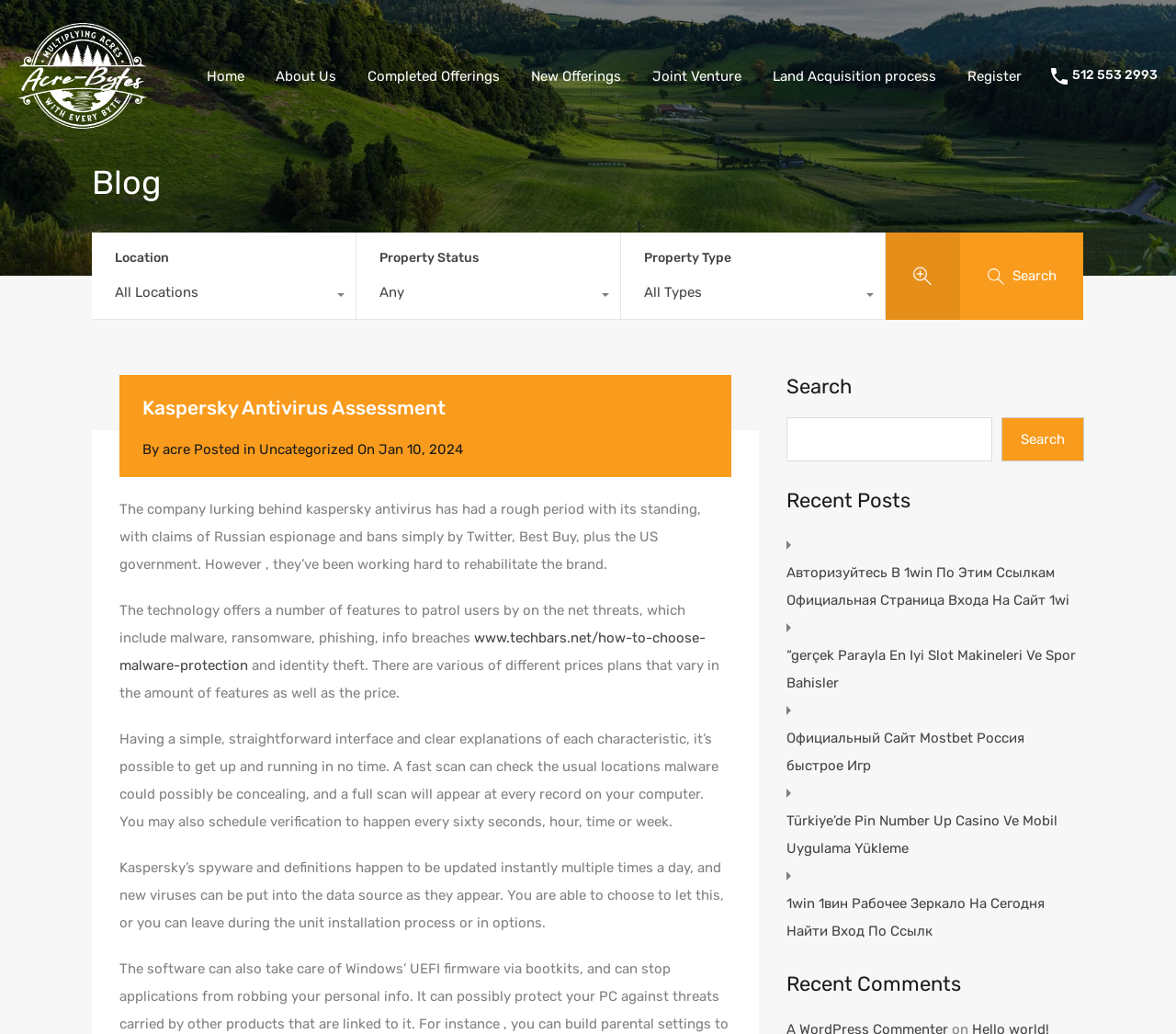Describe all the significant parts and information present on the webpage.

This webpage is an assessment of Kaspersky Antivirus, with the title "Kaspersky Antivirus Assessment – Acre Bytes" at the top. Below the title, there is a navigation menu with links to "Home", "About Us", "Completed Offerings", "New Offerings", "Joint Venture", "Land Acquisition process", and "Register". 

To the right of the navigation menu, there is a section with a heading "Blog" and a dropdown menu to select a location. Below this, there are three comboboxes to filter by property status, property type, and a search button. 

The main content of the webpage is an article about Kaspersky Antivirus, which discusses its features and capabilities to protect users from online threats. The article is divided into several paragraphs, with a heading "Kaspersky Antivirus Assessment" at the top. 

On the right side of the webpage, there is a search bar with a button to search the website. Below this, there is a section with a heading "Recent Posts" that lists several links to recent articles. 

At the bottom of the webpage, there is a section with a heading "Recent Comments", but it does not contain any comments.